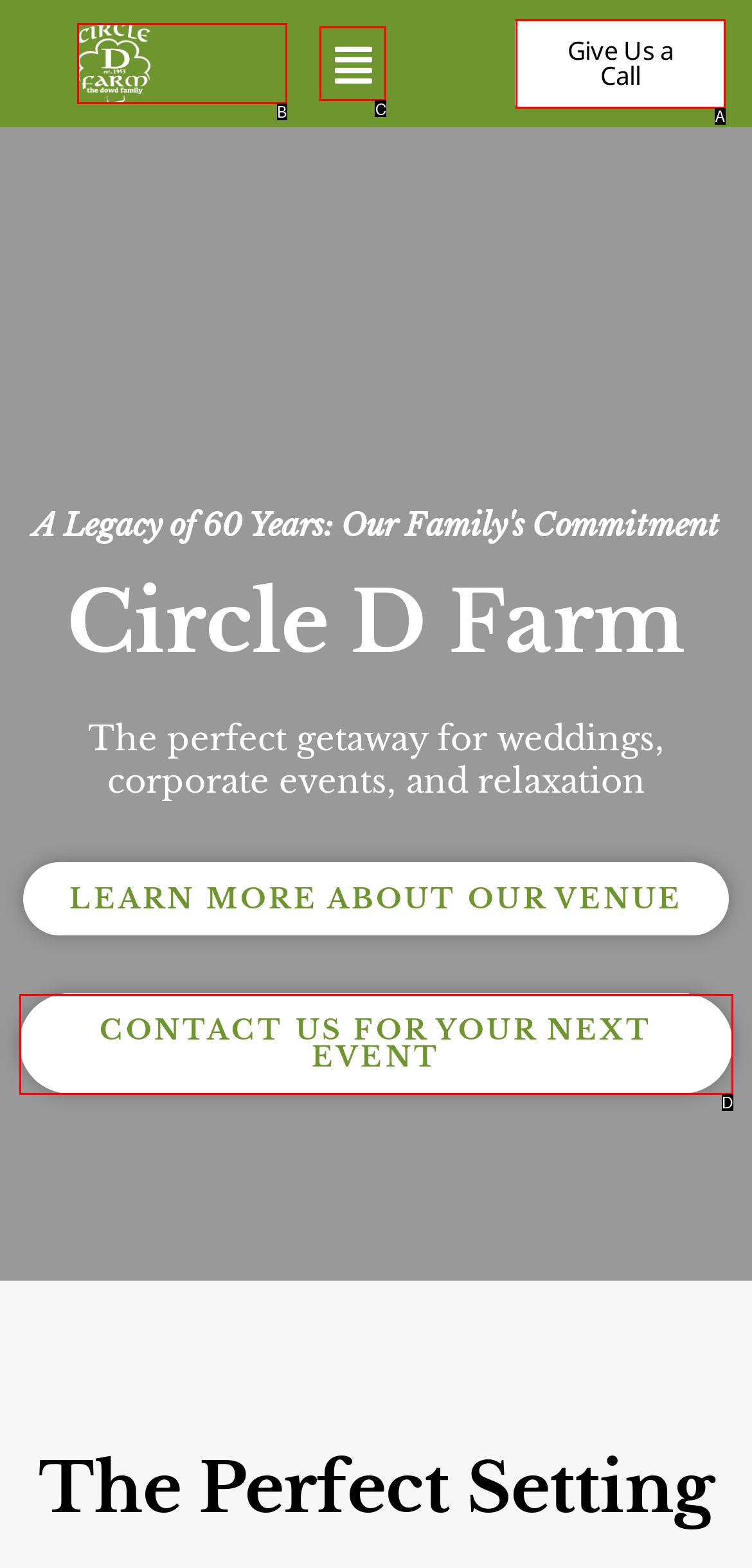Which HTML element matches the description: alt="Circle D Farm" the best? Answer directly with the letter of the chosen option.

B